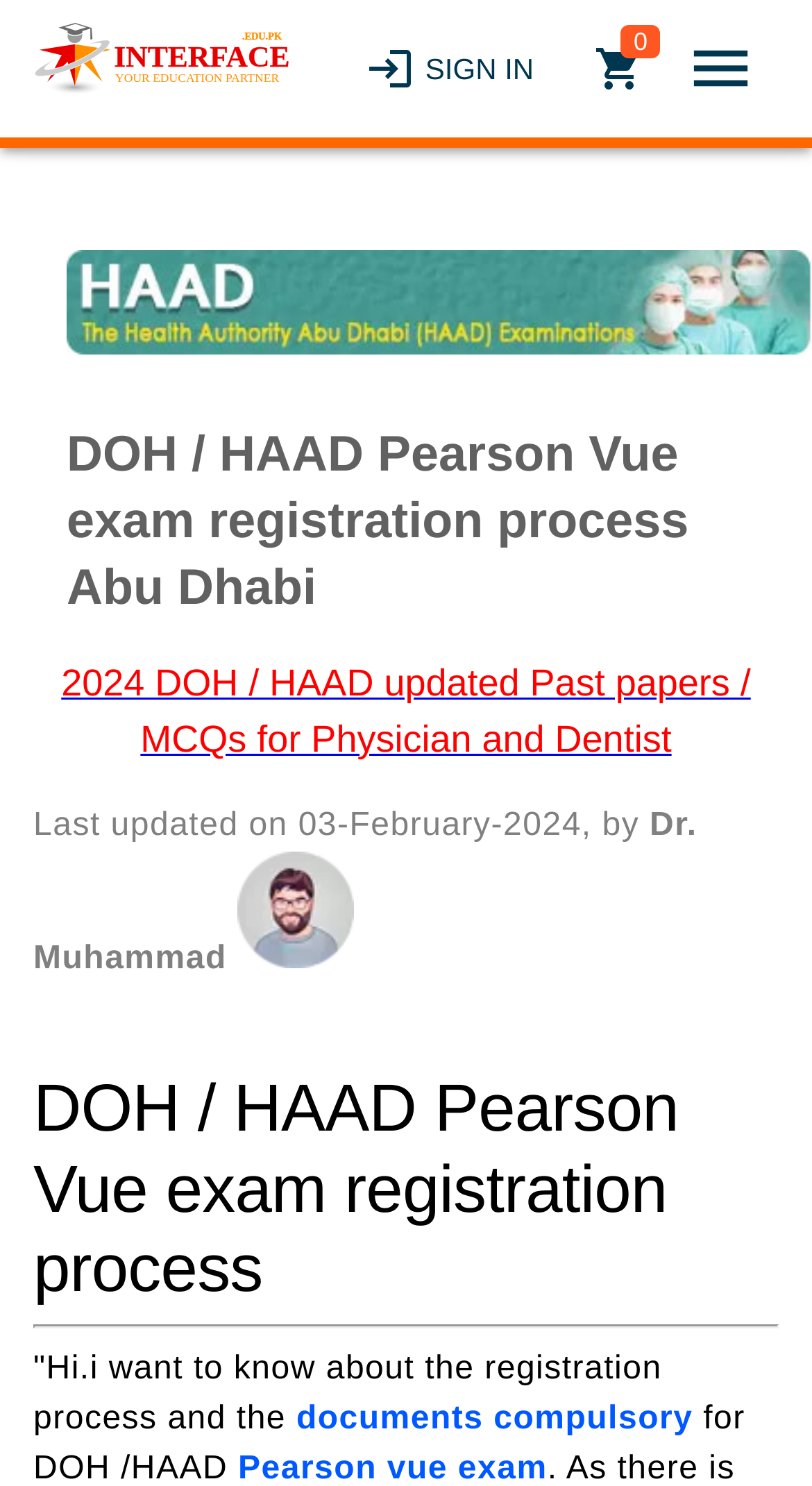Who last updated the webpage?
Look at the screenshot and give a one-word or phrase answer.

Dr. Muhammad